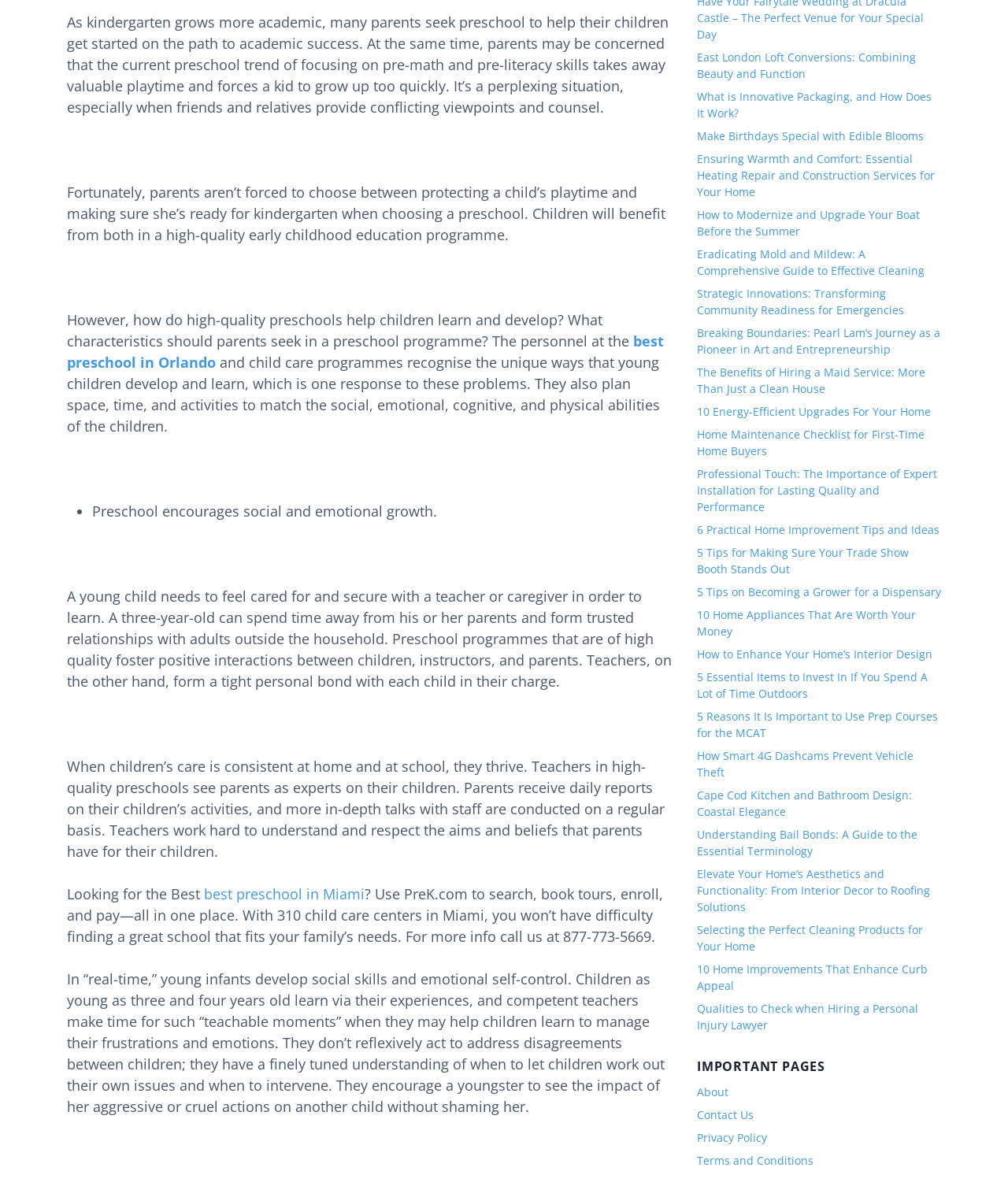What is the purpose of the link 'best preschool in Orlando'?
Please provide an in-depth and detailed response to the question.

The link 'best preschool in Orlando' is likely intended to direct users to a webpage or search results that provide information about preschools in Orlando, allowing them to find and compare options for their children.